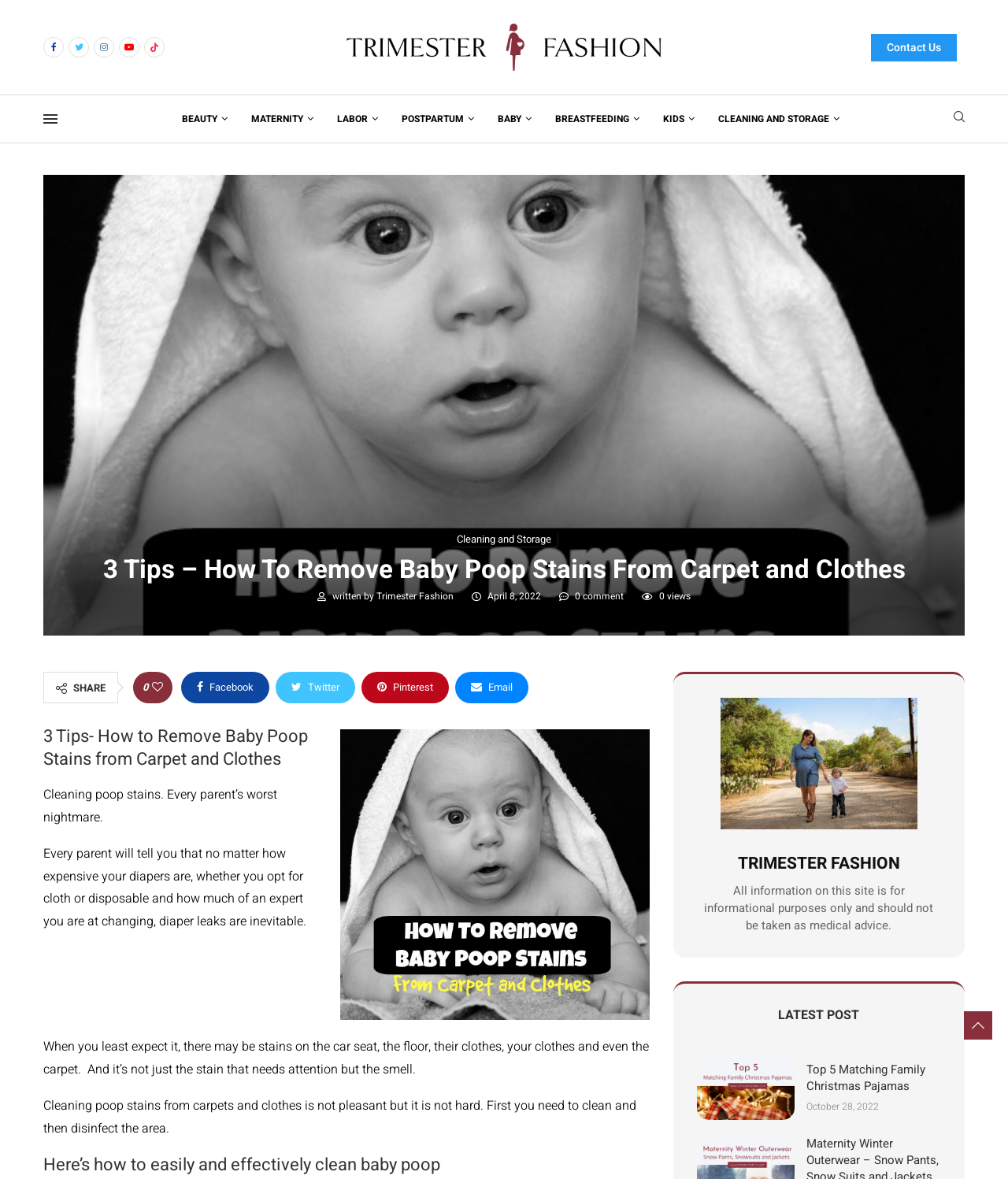Explain in detail what is displayed on the webpage.

This webpage is about removing baby poop stains from various surfaces, including carpets, floors, clothing, and car seats. The page is divided into several sections, with a prominent heading at the top that reads "3 Tips – How To Remove Baby Poop Stains From Carpet and Clothes". 

At the top left corner, there are five social media links, including Facebook, Twitter, Instagram, Youtube, and Tiktok. Next to these links, there is a logo of "Trimester Fashion" with an image below it. On the top right corner, there is a link to "Contact Us". 

Below the heading, there is a section with a series of links, including "BEAUTY", "MATERNITY", "LABOR", "POSTPARTUM", "BABY", "BREASTFEEDING", "KIDS", and "CLEANING AND STORAGE". These links are followed by a search bar and a link to "Cleaning and Storage". 

The main content of the page starts with a brief introduction to the problem of baby poop stains, followed by three tips on how to remove them. The tips are accompanied by a large image related to the topic. The text is divided into paragraphs, making it easy to read and understand. 

On the right side of the page, there are several links to share the post on social media platforms, including Facebook, Twitter, and Pinterest. Below these links, there is a section with the title "TRIMESTER FASHION" and a link to the latest post, "Top 5 Matching Family Christmas Pajamas". 

At the bottom of the page, there is a disclaimer stating that all information on the site is for informational purposes only and should not be taken as medical advice.